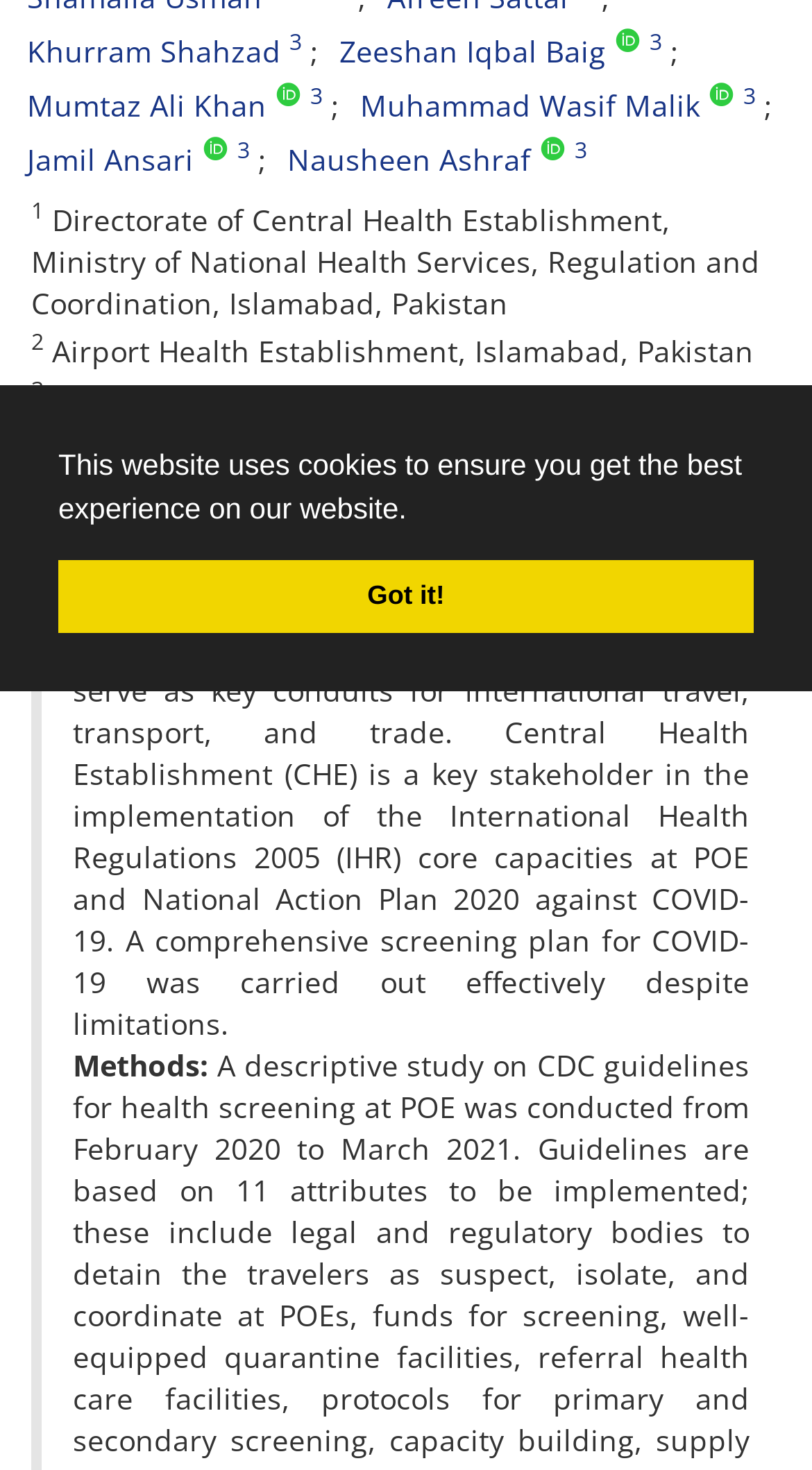Locate the bounding box of the UI element described in the following text: "Zeeshan Iqbal Baig".

[0.418, 0.021, 0.746, 0.048]